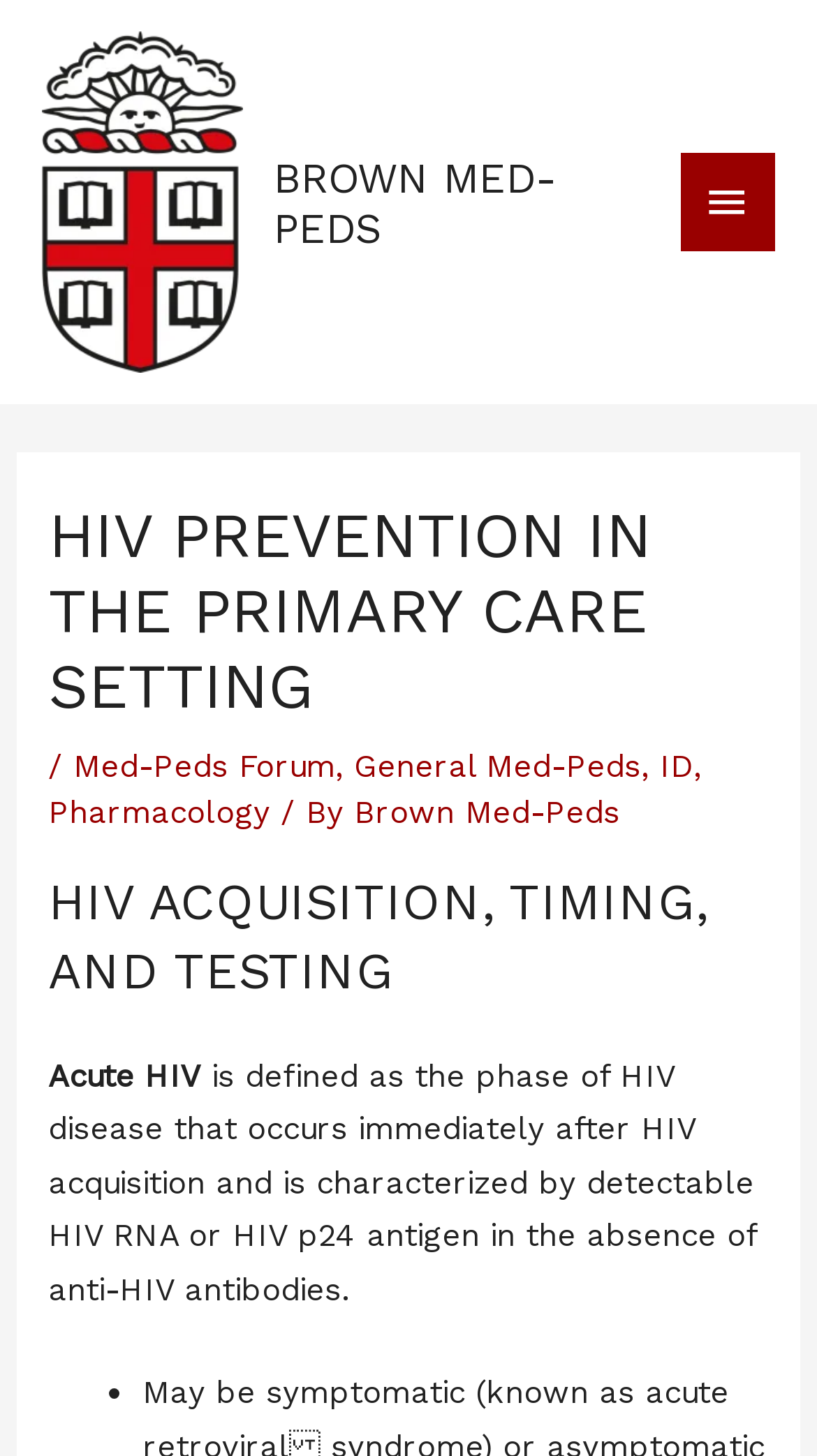Construct a comprehensive caption that outlines the webpage's structure and content.

The webpage is about HIV prevention in the primary care setting, specifically discussing the differences between PrEP and PEP, their effectiveness, and eligibility. 

At the top left of the page, there is a link and an image, both labeled "BROWN MED-PEDS". Another link with the same label is located to the right of these elements. 

On the top right, there is a button labeled "MAIN MENU" with an arrow icon, which is not expanded. 

Below the top elements, there is a header section with a heading "HIV PREVENTION IN THE PRIMARY CARE SETTING". This section also contains several links to related topics, including "Med-Peds Forum", "General Med-Peds", "ID", "Pharmacology", and "Brown Med-Peds", which are arranged horizontally. 

Further down, there is another heading "HIV ACQUISITION, TIMING, AND TESTING". Below this heading, there is a paragraph of text explaining what acute HIV is, which is defined as the phase of HIV disease that occurs immediately after HIV acquisition. 

Finally, there is a bullet point marked with a dot, indicating the start of a list, but the list items are not provided in the accessibility tree.